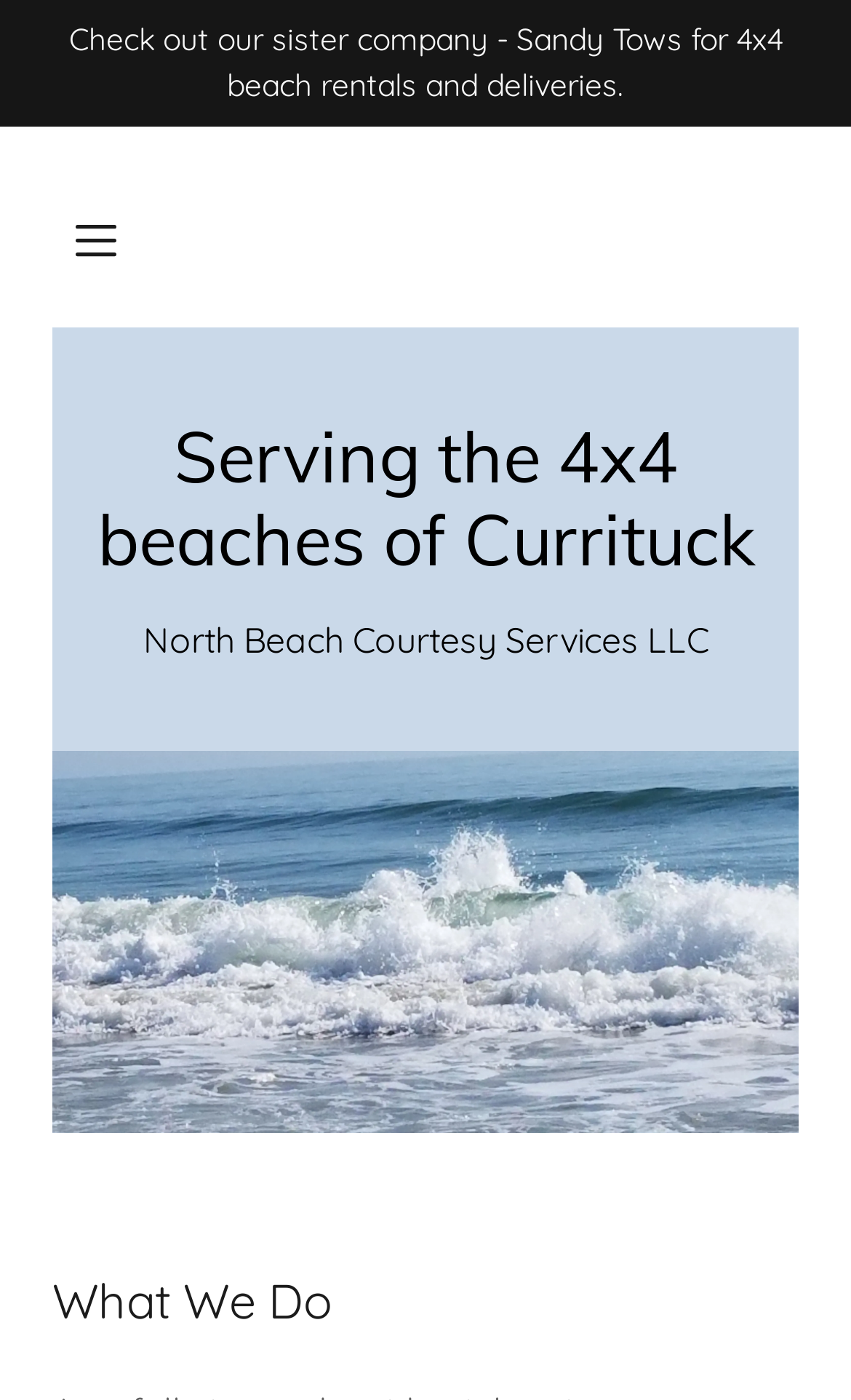Determine the bounding box of the UI element mentioned here: "aria-label="Hamburger Site Navigation Icon"". The coordinates must be in the format [left, top, right, bottom] with values ranging from 0 to 1.

[0.062, 0.14, 0.164, 0.203]